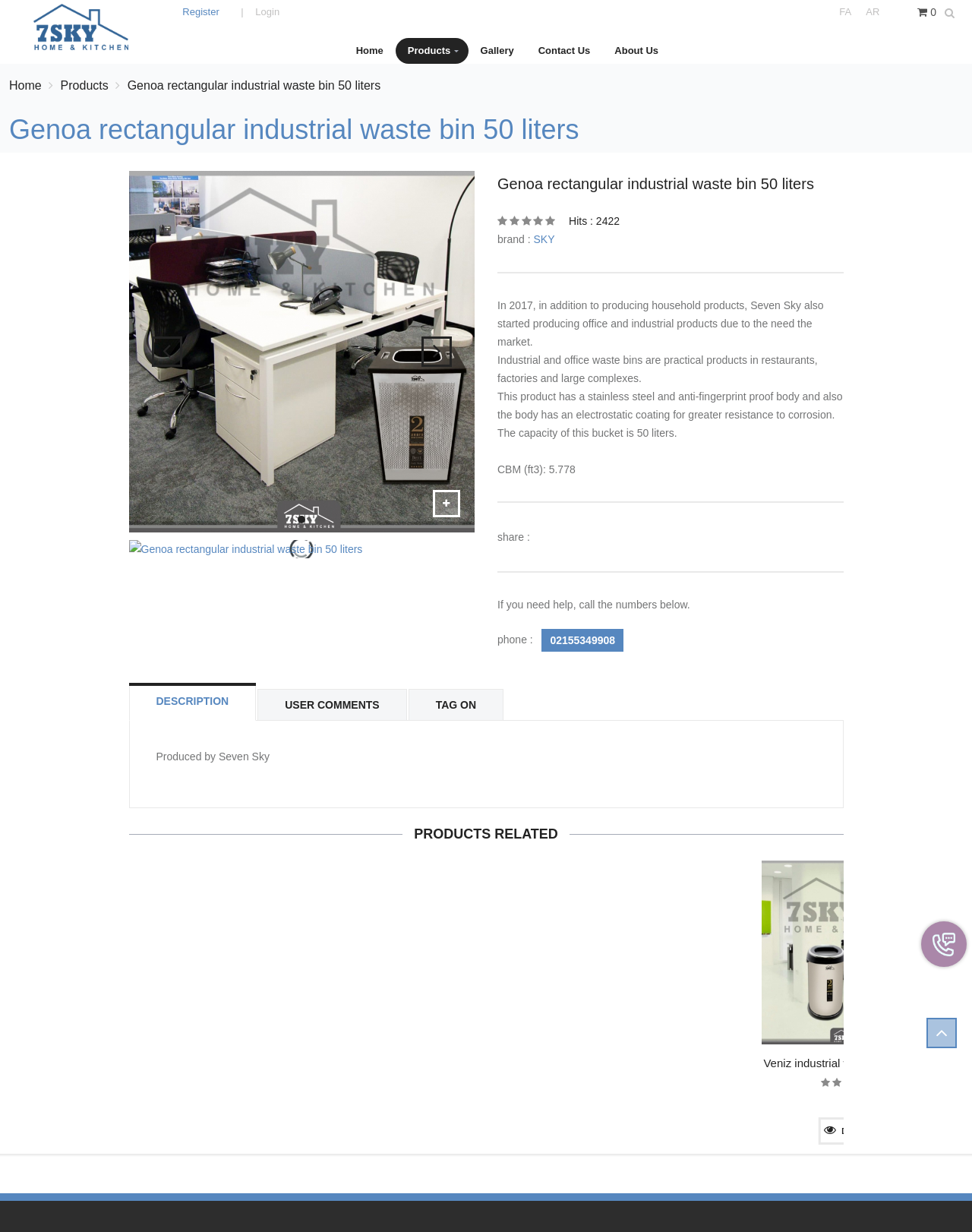Please locate and generate the primary heading on this webpage.

Genoa rectangular industrial waste bin 50 liters